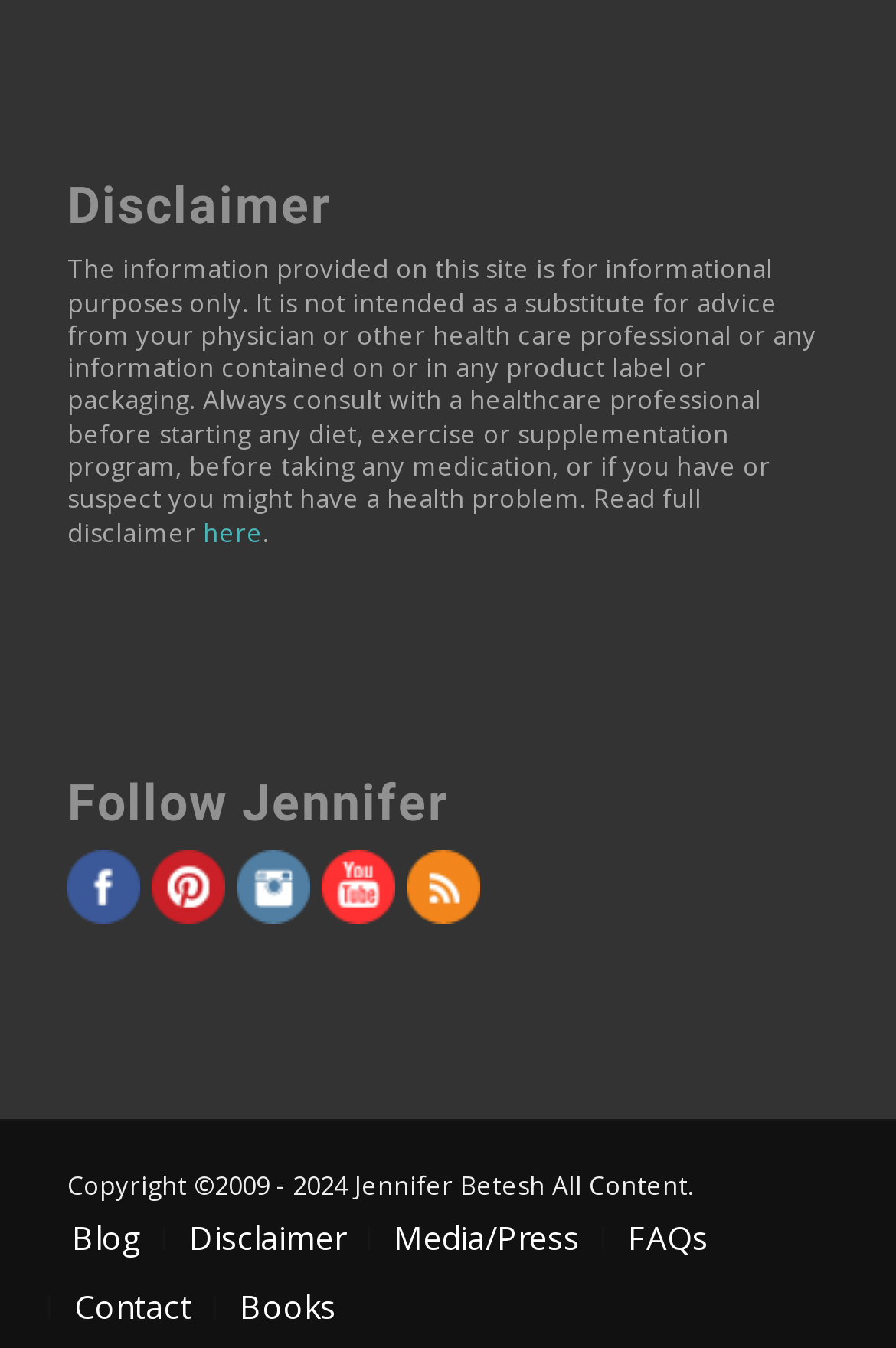Identify the bounding box coordinates for the region to click in order to carry out this instruction: "Add to my wishlist". Provide the coordinates using four float numbers between 0 and 1, formatted as [left, top, right, bottom].

None